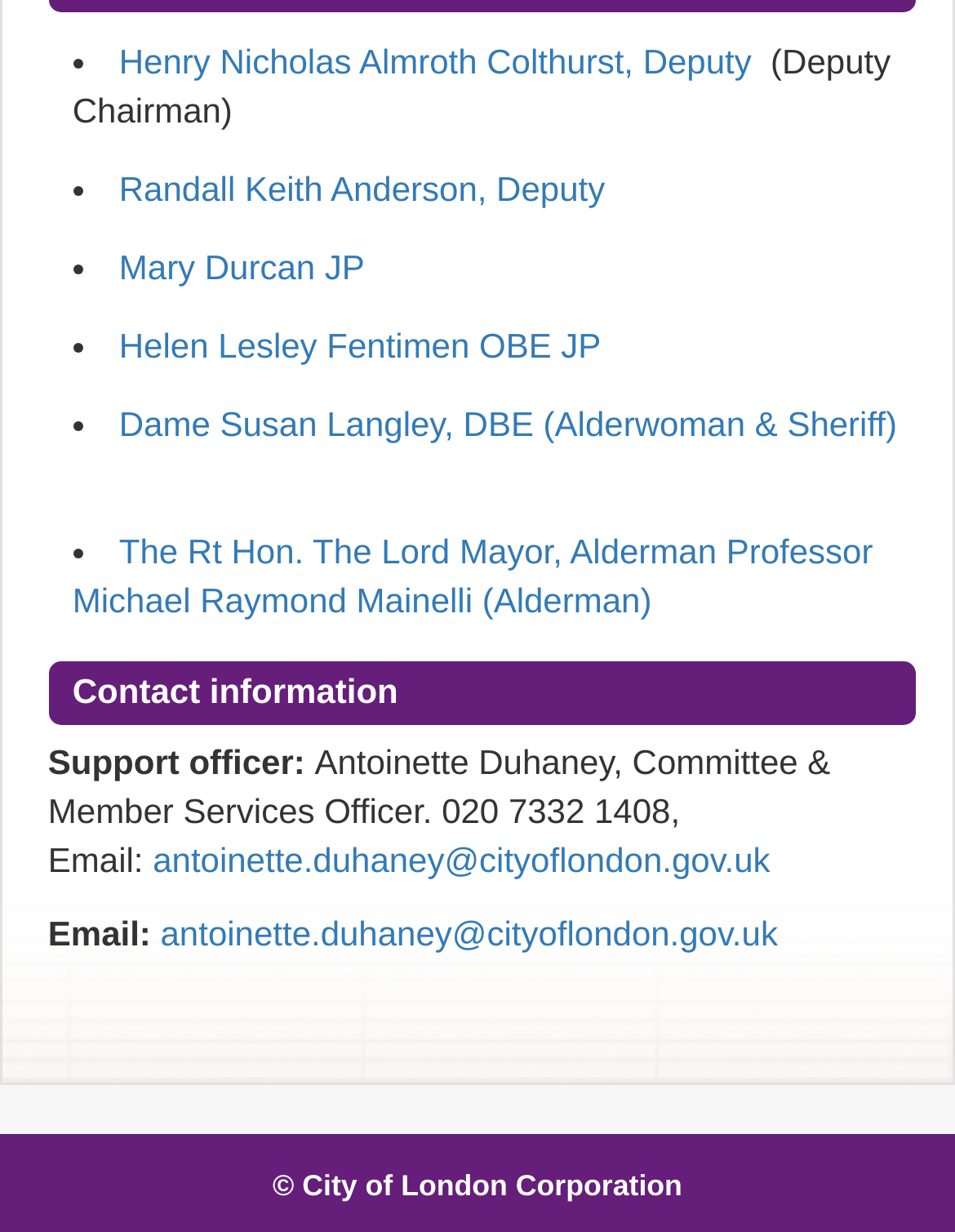Identify the bounding box coordinates of the clickable region necessary to fulfill the following instruction: "View profile of The Rt Hon. The Lord Mayor, Alderman Professor Michael Raymond Mainelli". The bounding box coordinates should be four float numbers between 0 and 1, i.e., [left, top, right, bottom].

[0.076, 0.432, 0.914, 0.504]